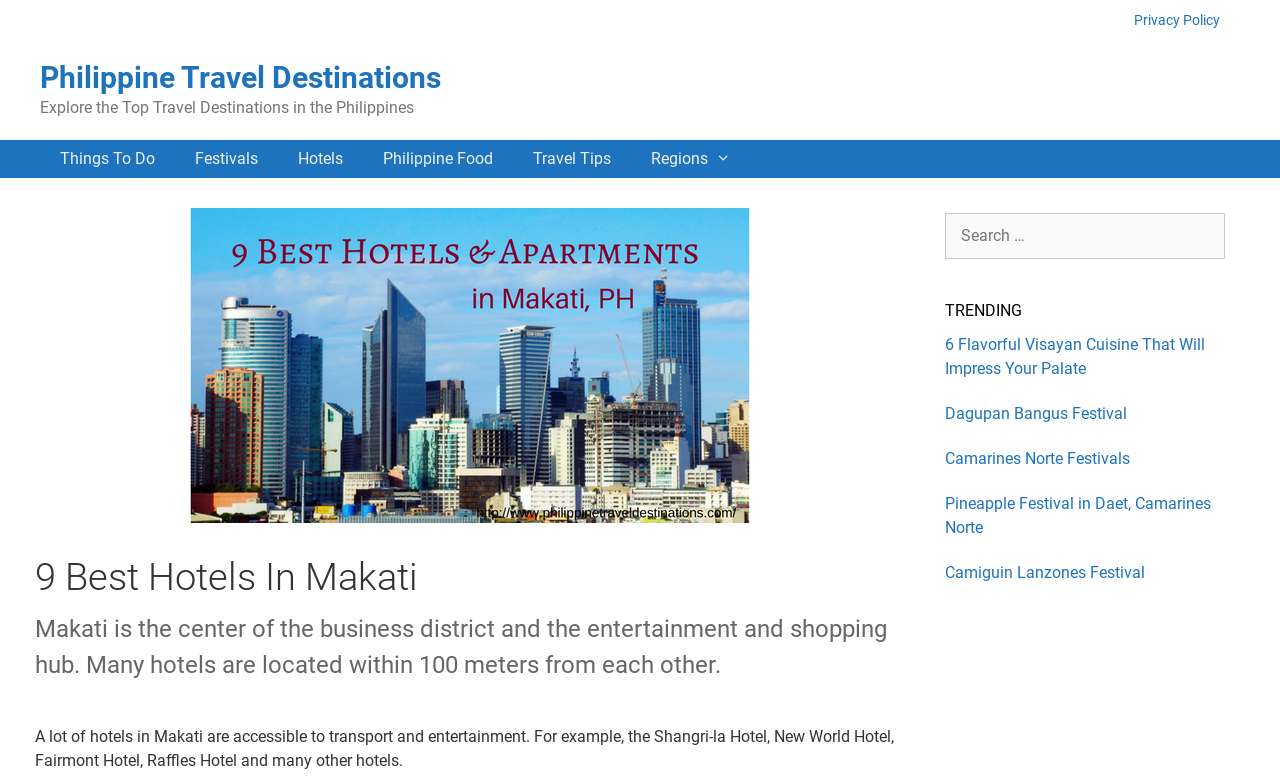Locate the bounding box coordinates of the area to click to fulfill this instruction: "Visit the privacy policy page". The bounding box should be presented as four float numbers between 0 and 1, in the order [left, top, right, bottom].

[0.87, 0.0, 0.969, 0.051]